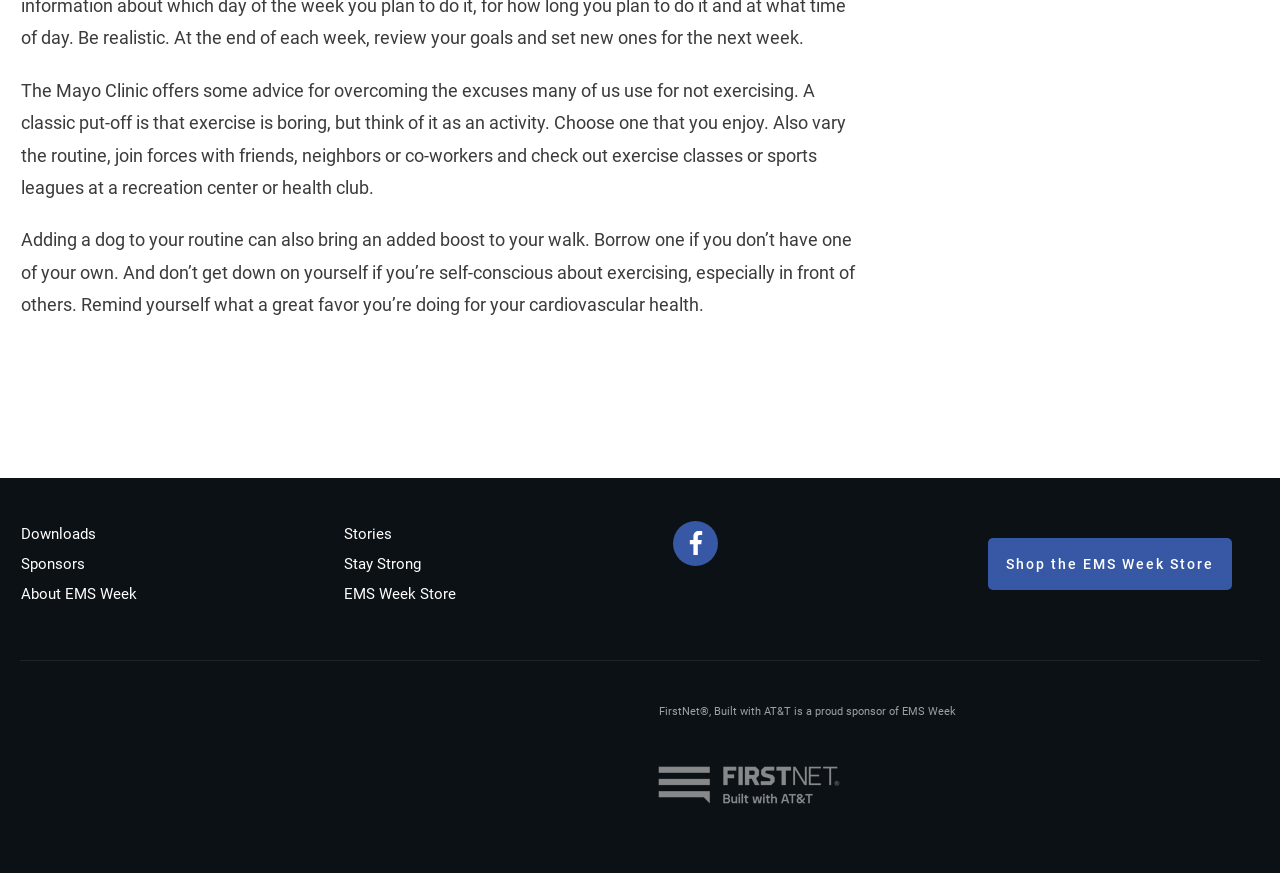Could you provide the bounding box coordinates for the portion of the screen to click to complete this instruction: "Click on the 'Downloads' link"?

[0.016, 0.601, 0.075, 0.622]